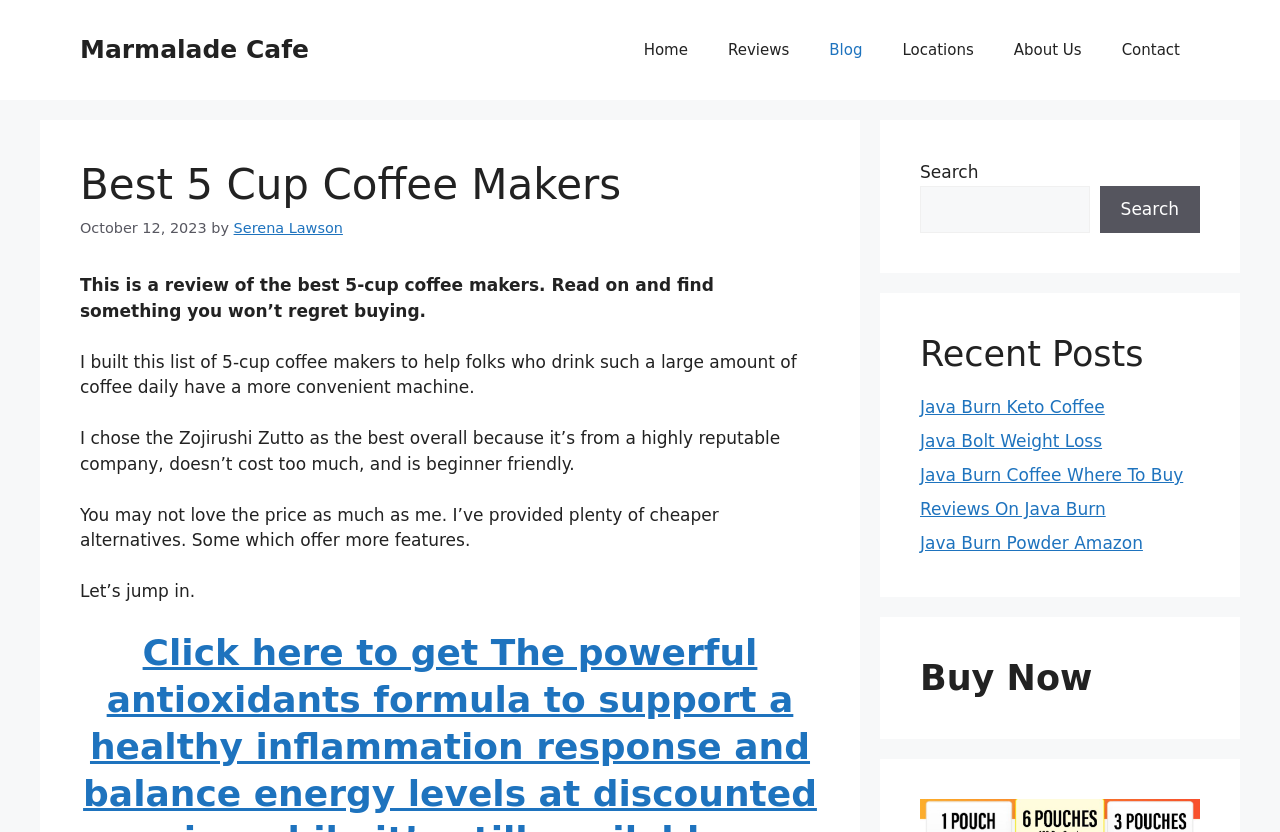Determine the bounding box coordinates for the element that should be clicked to follow this instruction: "Click on the 'Buy Now' button". The coordinates should be given as four float numbers between 0 and 1, in the format [left, top, right, bottom].

[0.719, 0.789, 0.938, 0.84]